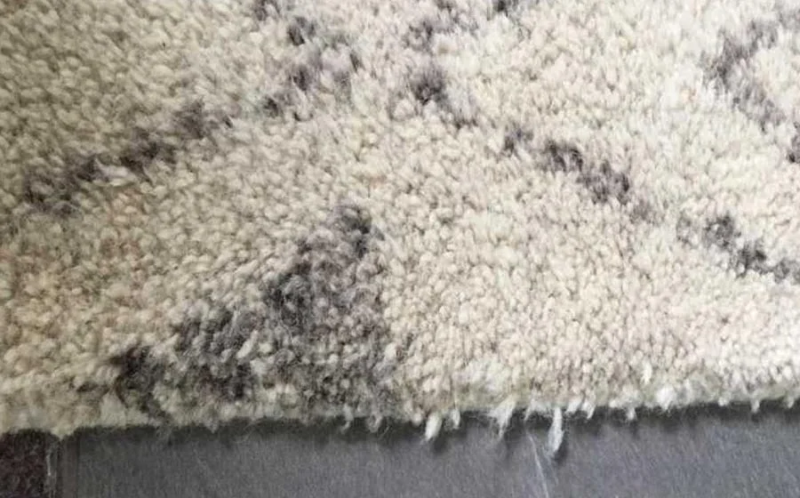Identify and describe all the elements present in the image.

This image showcases a close-up of a carpet with a distinct texture, highlighting the intricate patterns and loose fibers typical of carpet shedding. The light-toned background, adorned with subtle, darker designs, emphasizes the fluffiness and the potential wear of the carpet edges. This visual representation serves to illustrate the topic discussed in the article "Our Carpet Cleaners Explain Carpet Shedding and What to Do About It," emphasizing the common concern among homeowners regarding the appearance and maintenance of their carpets. The image captures the essence of the article's focus on understanding the shedding process and addressing the aesthetic and practical challenges it poses for carpet owners.